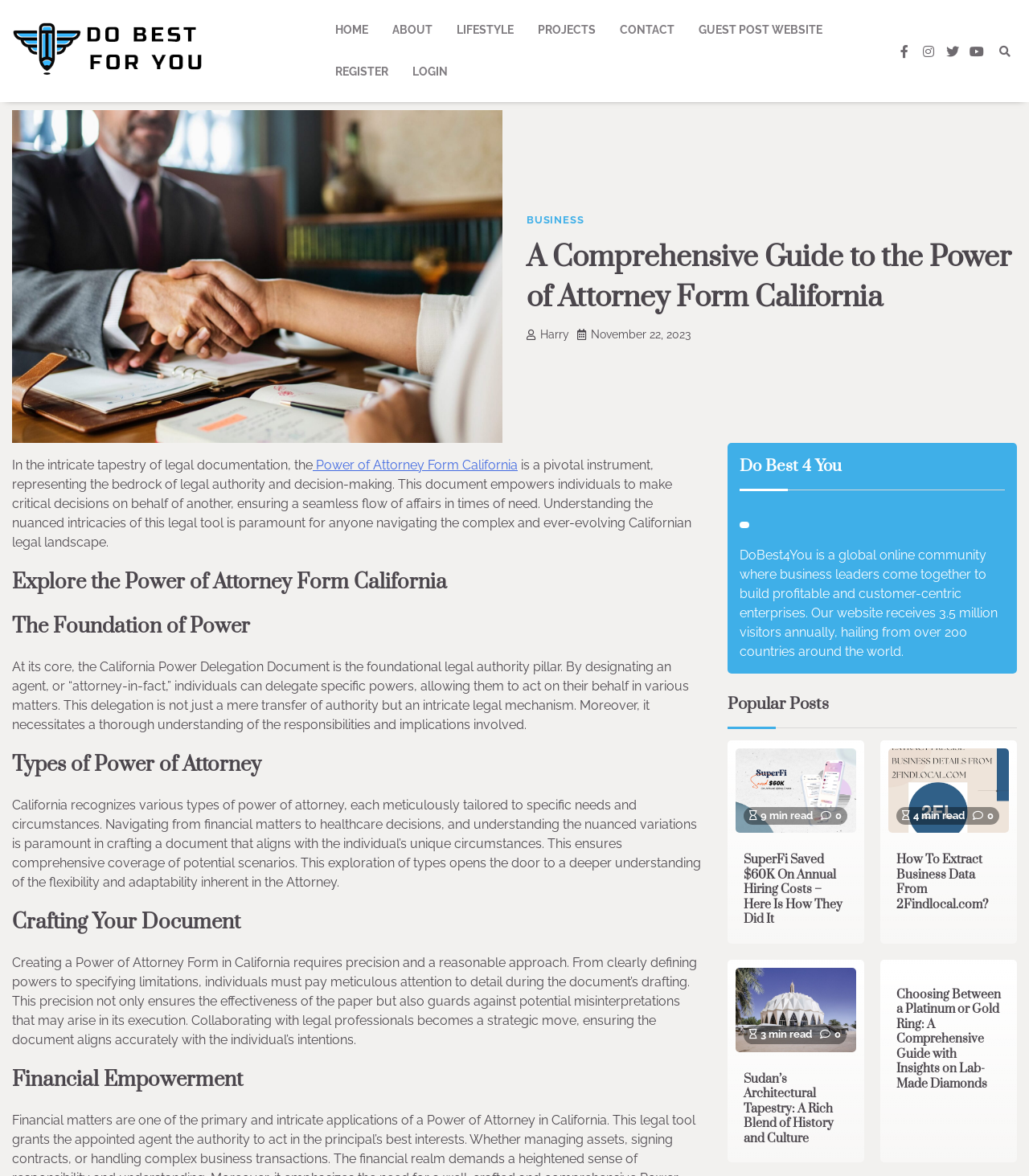How many minutes does it take to read the article 'SuperFi Saved $60K On Annual Hiring Costs – Here Is How They Did It'?
Give a one-word or short phrase answer based on the image.

9 min